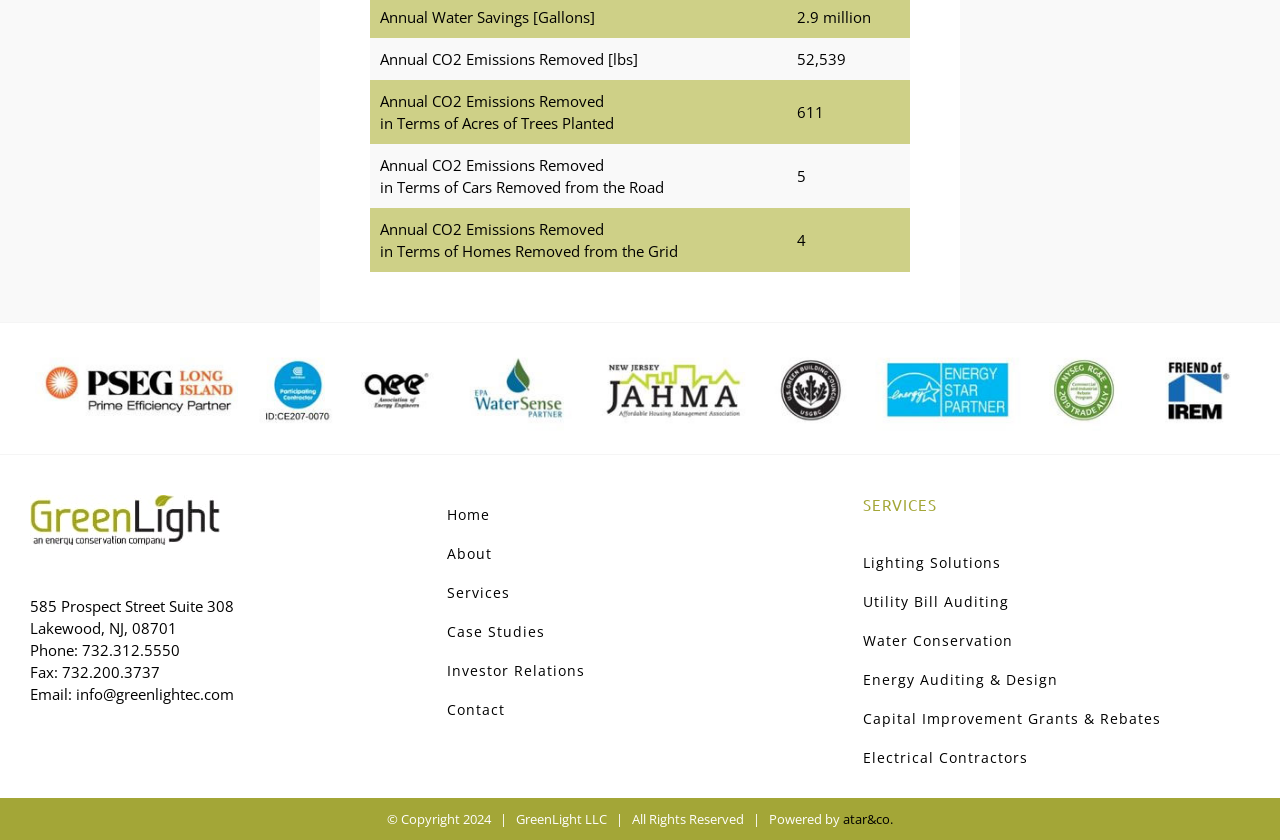What is the company's phone number?
Using the image as a reference, answer with just one word or a short phrase.

732.312.5550